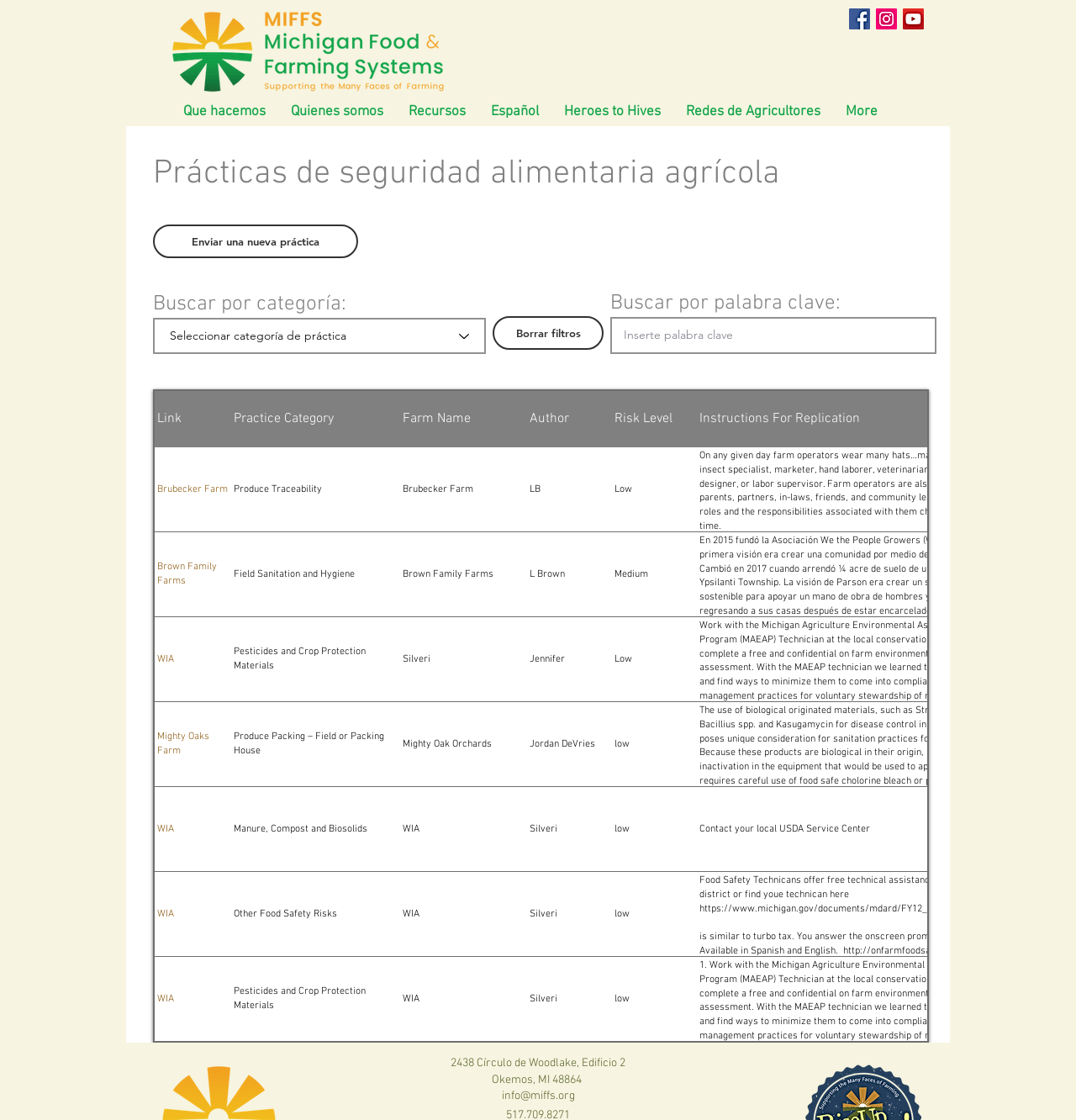Given the webpage screenshot and the description, determine the bounding box coordinates (top-left x, top-left y, bottom-right x, bottom-right y) that define the location of the UI element matching this description: aria-label="Facebook Social Icon"

[0.789, 0.008, 0.809, 0.026]